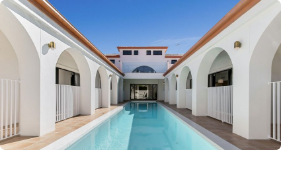Use a single word or phrase to answer the question: What type of design aesthetic is hinted at?

Mediterranean or modern